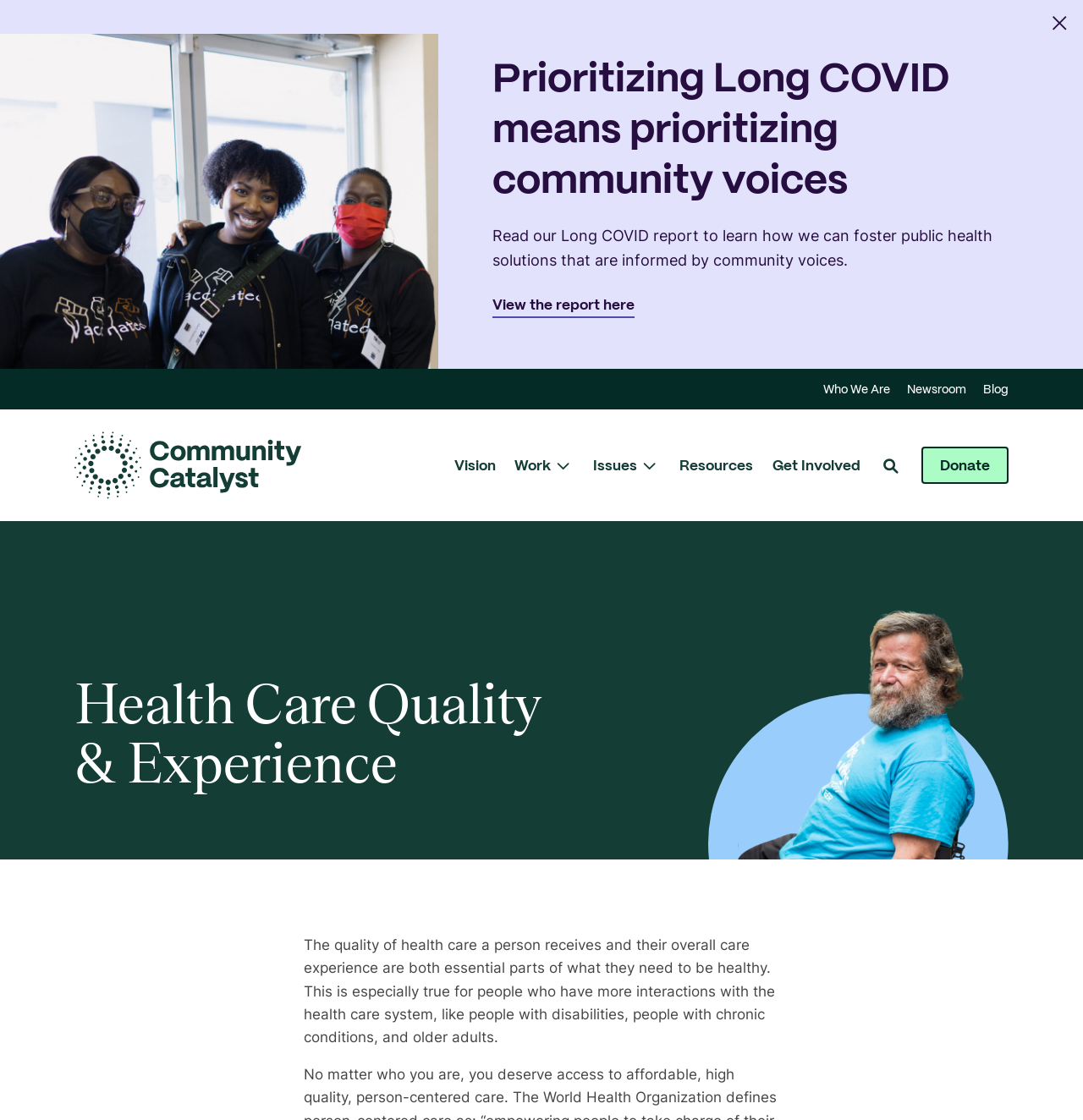Can you find the bounding box coordinates for the element to click on to achieve the instruction: "Close the alert"?

[0.957, 0.0, 1.0, 0.042]